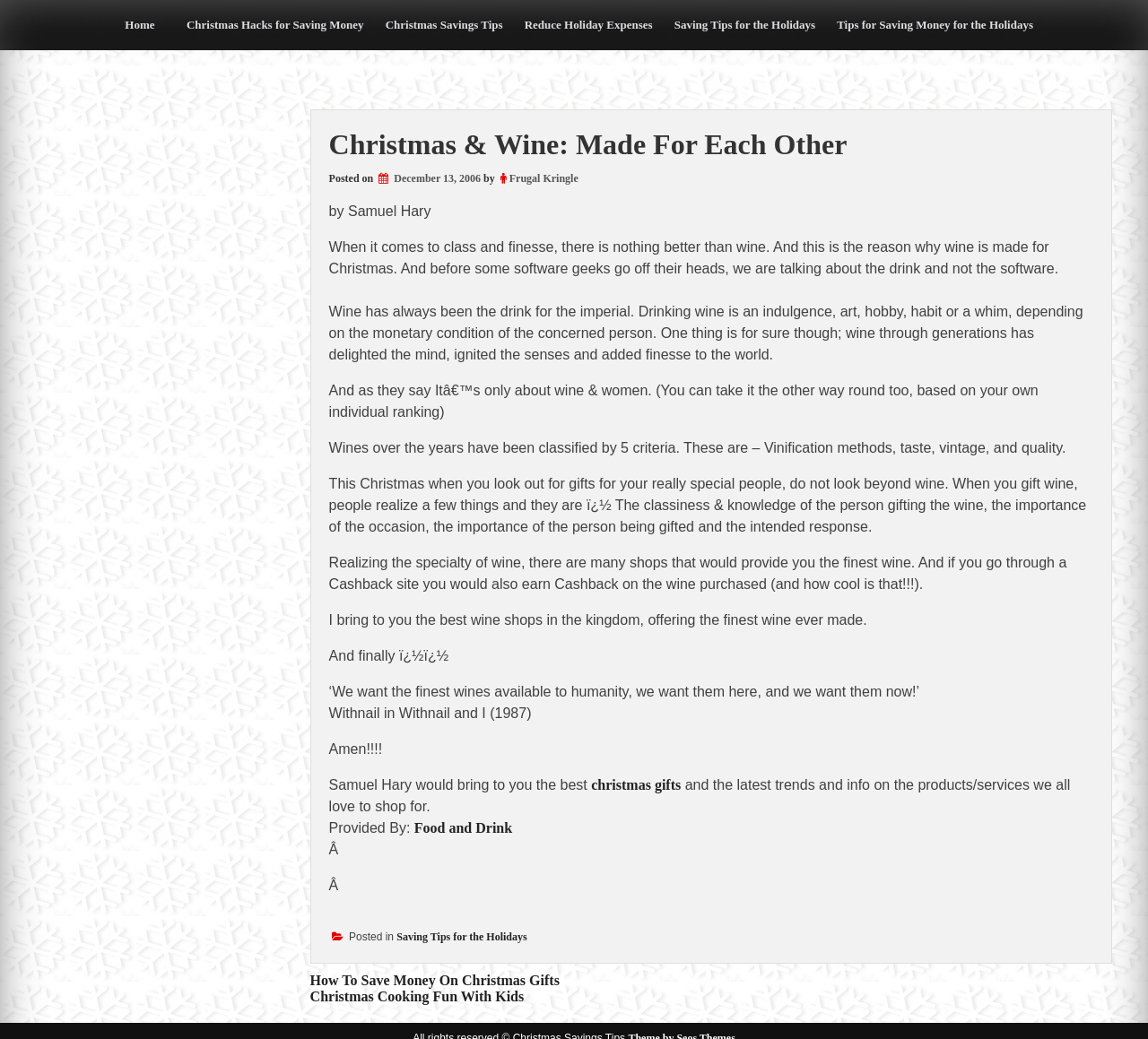Please answer the following question using a single word or phrase: What is the main topic of this webpage?

Christmas and wine